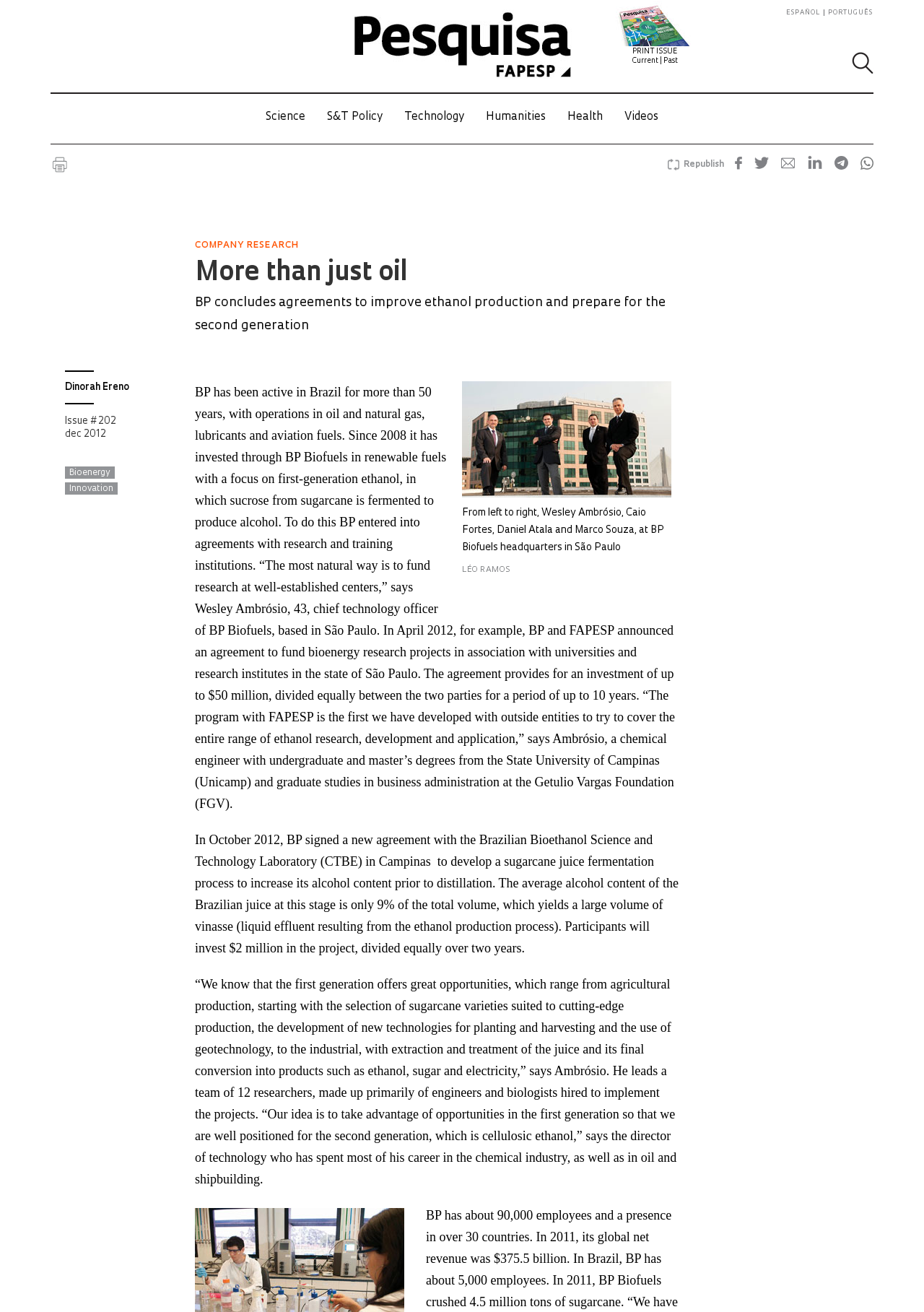Could you indicate the bounding box coordinates of the region to click in order to complete this instruction: "Click the 'Republish' link".

[0.723, 0.113, 0.784, 0.138]